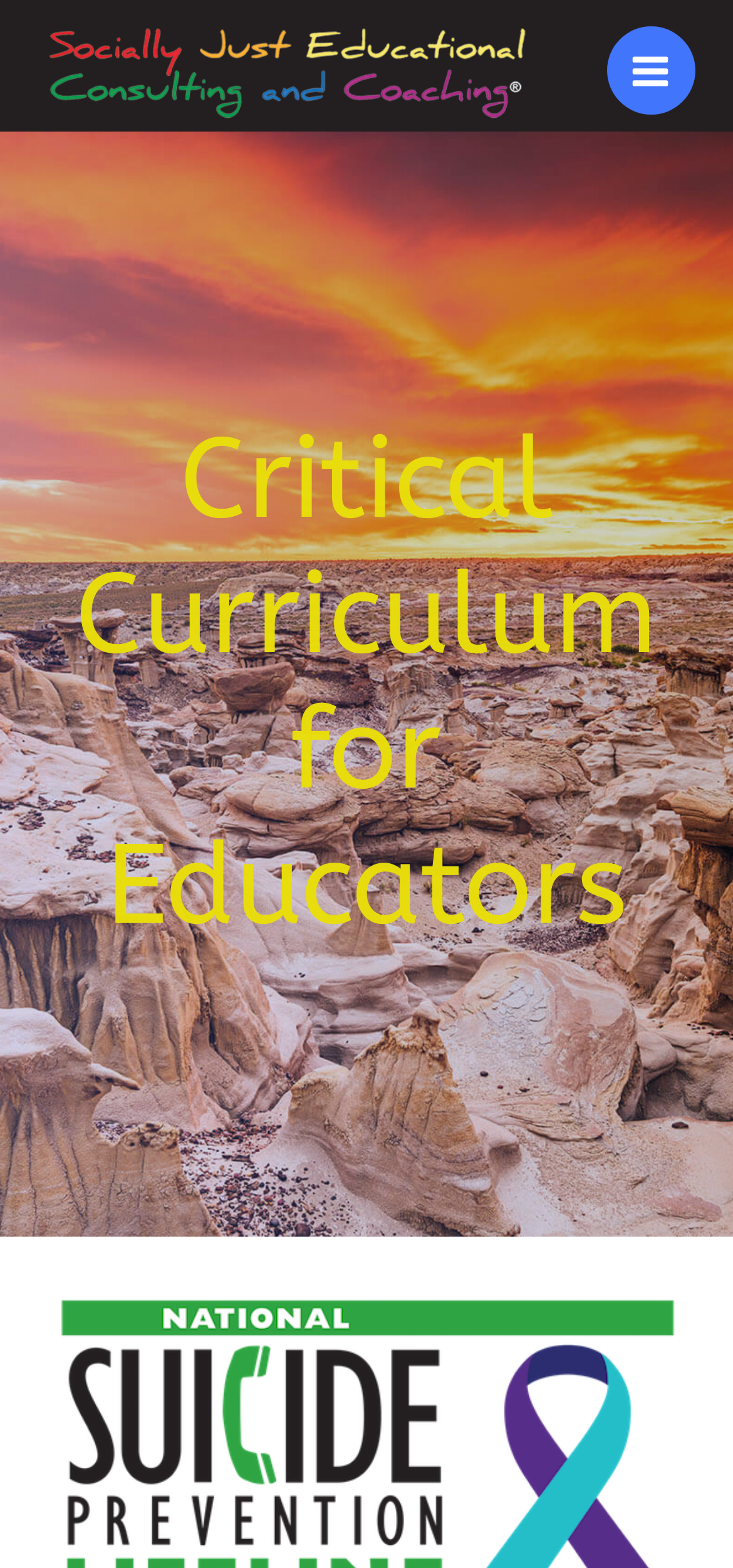Provide the bounding box coordinates for the specified HTML element described in this description: "Main Menu". The coordinates should be four float numbers ranging from 0 to 1, in the format [left, top, right, bottom].

[0.827, 0.017, 0.949, 0.074]